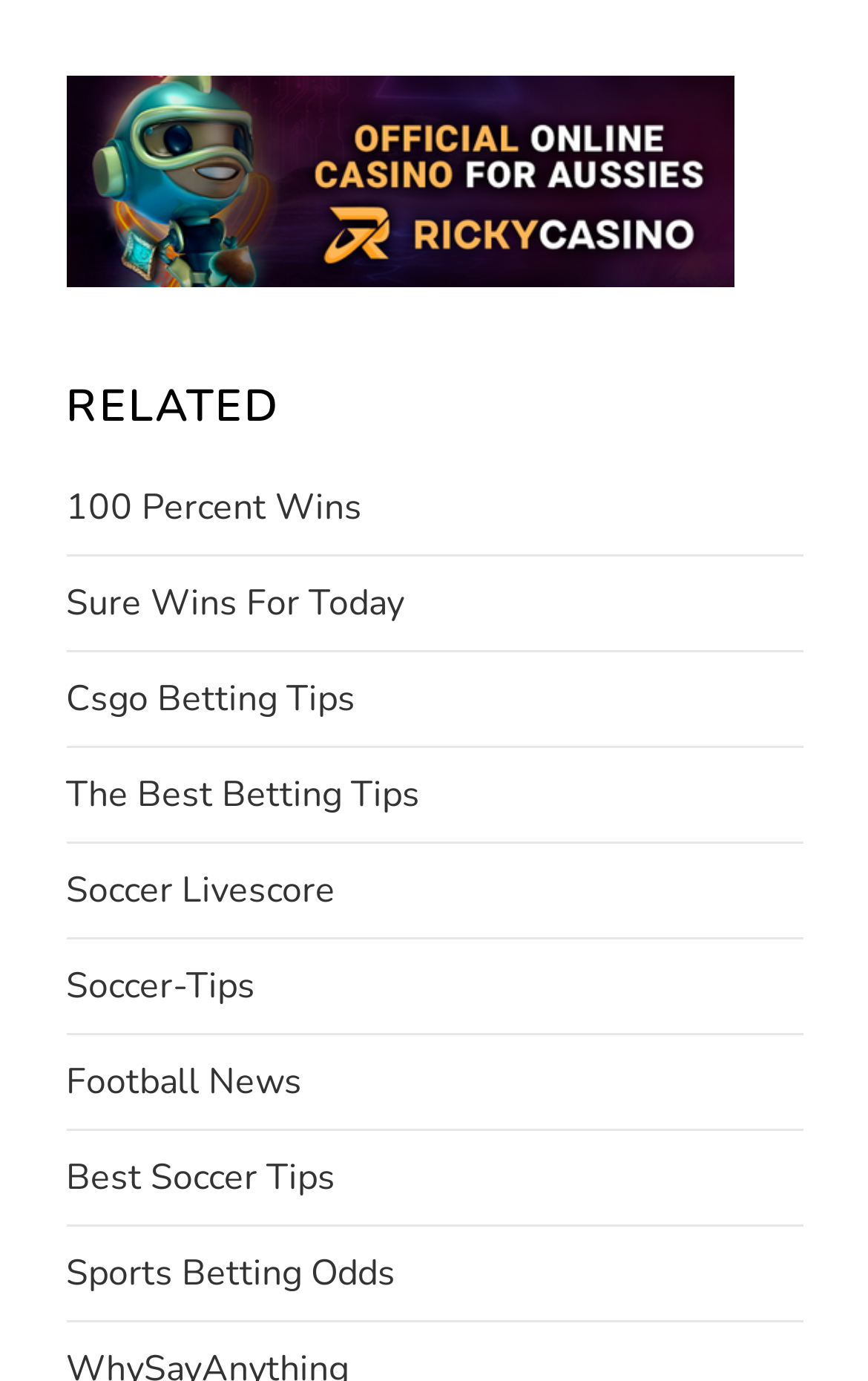What is the purpose of the webpage?
Provide an in-depth and detailed answer to the question.

The purpose of the webpage can be understood by looking at the various links provided, which are all related to betting tips and resources for different sports and games, such as soccer, CSGO, and football.